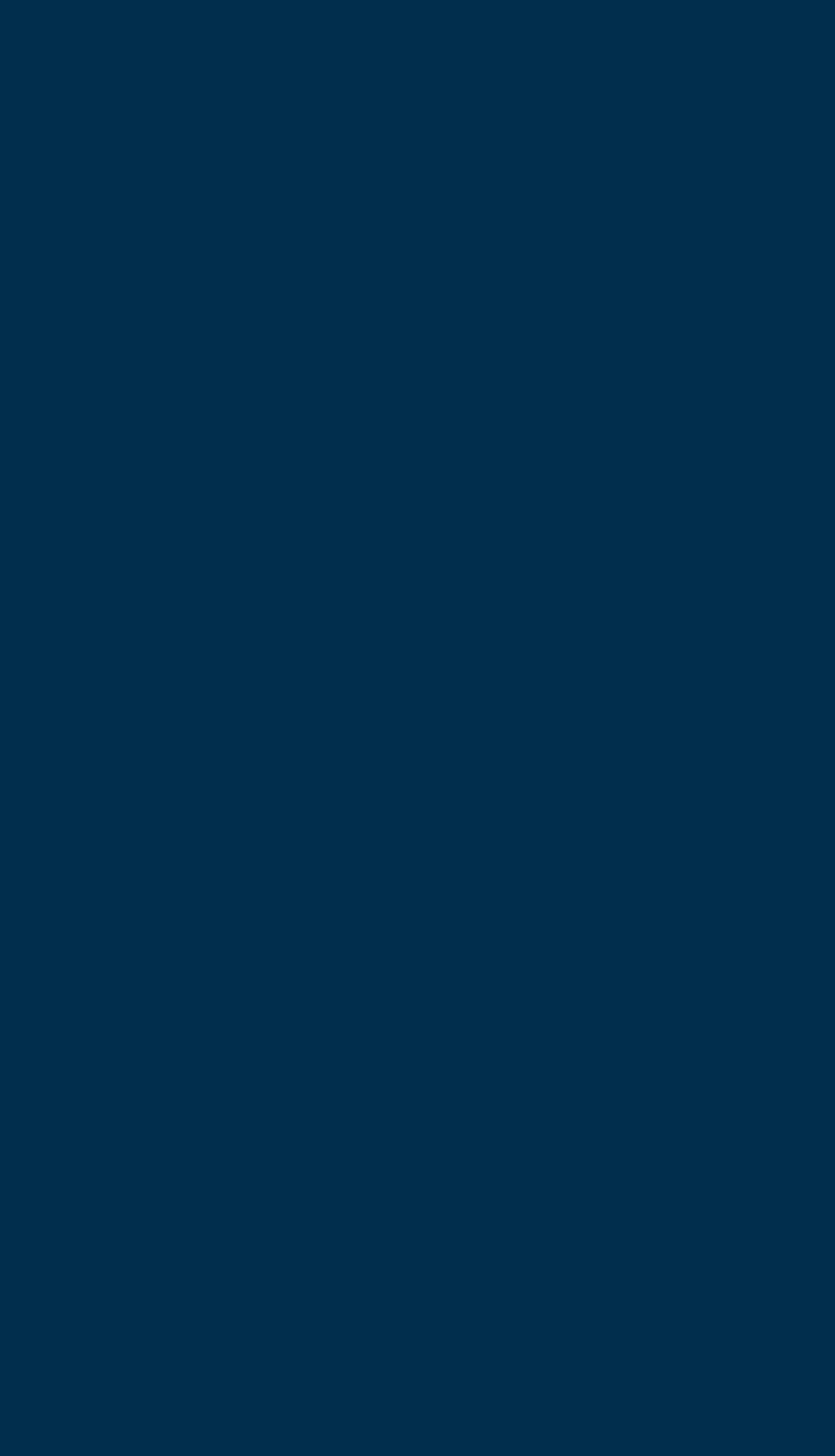Please specify the coordinates of the bounding box for the element that should be clicked to carry out this instruction: "Click on SIMULATORS". The coordinates must be four float numbers between 0 and 1, formatted as [left, top, right, bottom].

[0.1, 0.068, 0.9, 0.141]